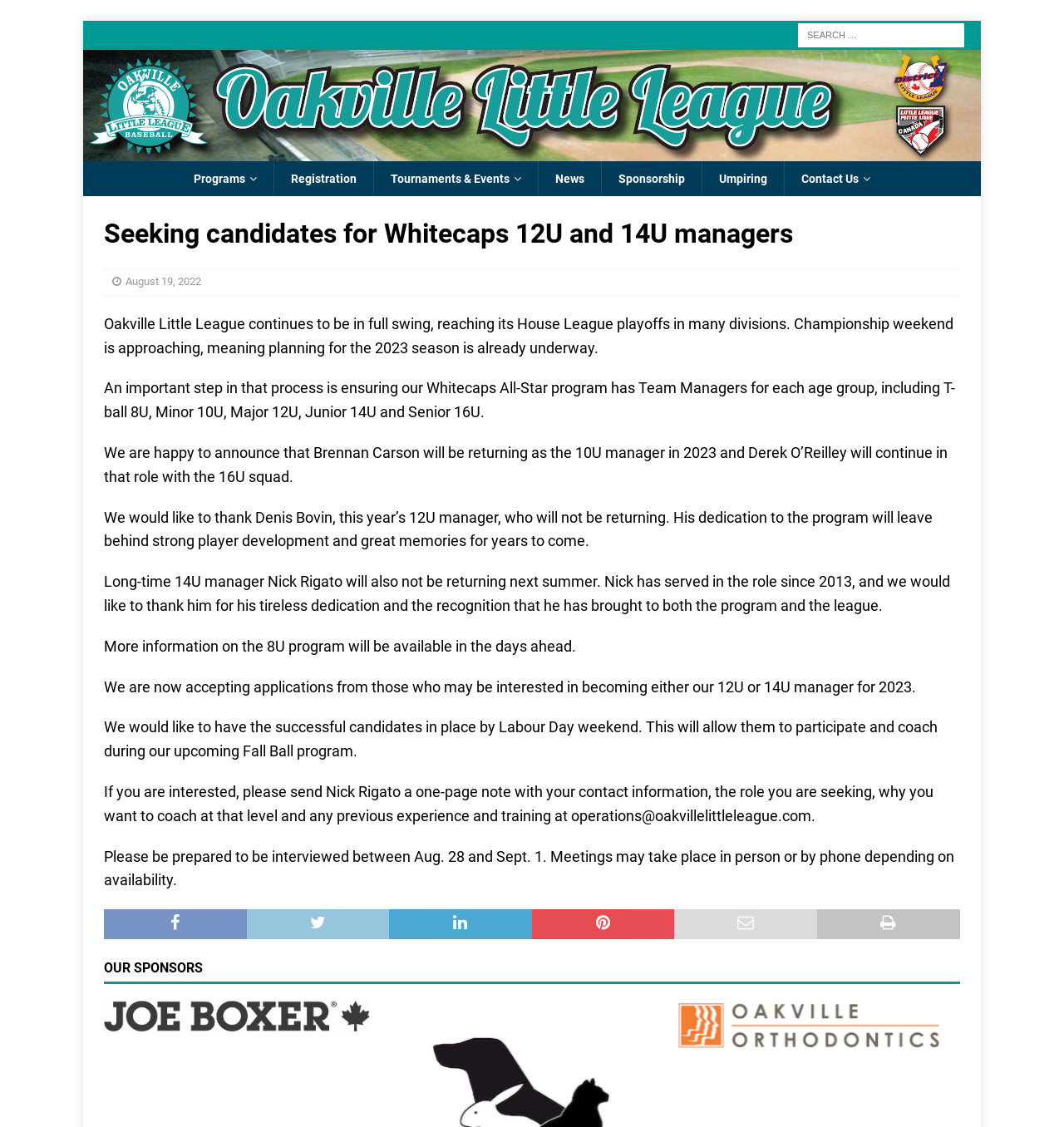What is Oakville Little League Baseball seeking candidates for?
Please provide a comprehensive answer based on the details in the screenshot.

Based on the webpage content, Oakville Little League Baseball is seeking candidates for Whitecaps 12U and 14U managers, as mentioned in the heading 'Seeking candidates for Whitecaps 12U and 14U managers'.